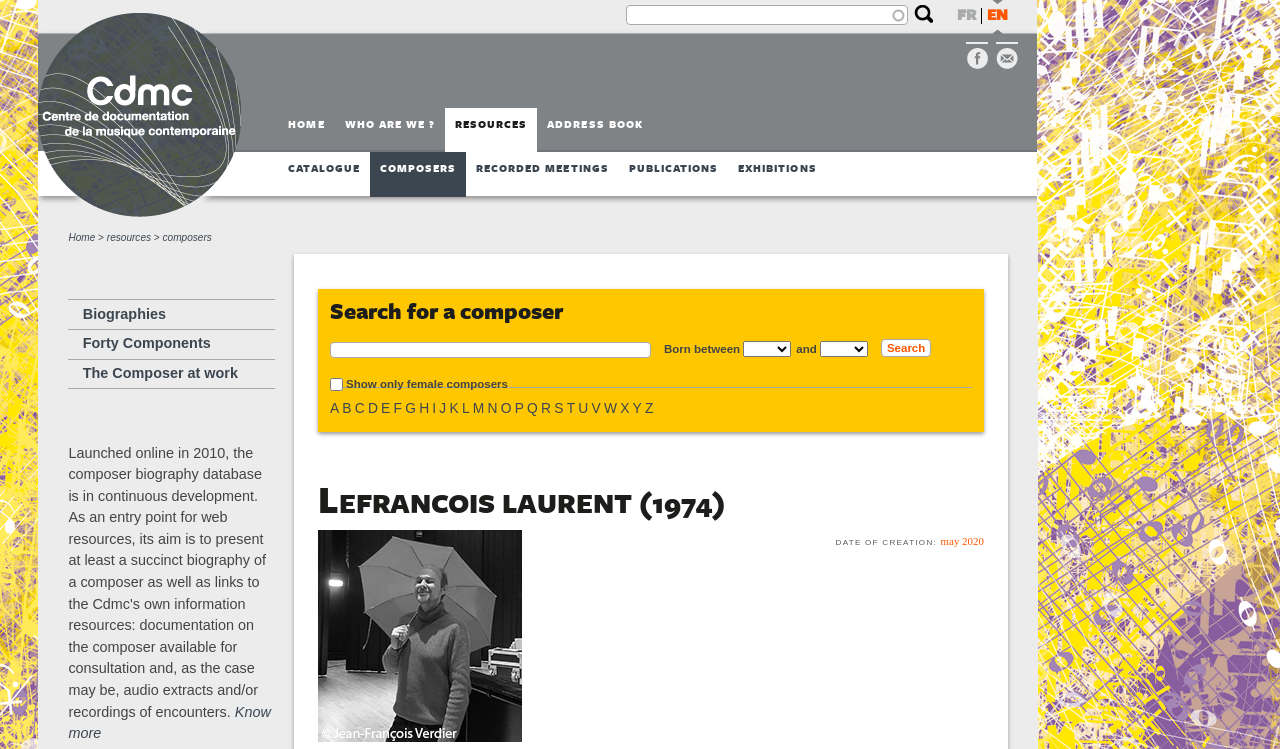What are the available languages on the webpage?
Please provide a comprehensive answer based on the details in the screenshot.

The available languages on the webpage can be found in the links 'EN' and 'FR' which are located at the top right corner of the webpage.